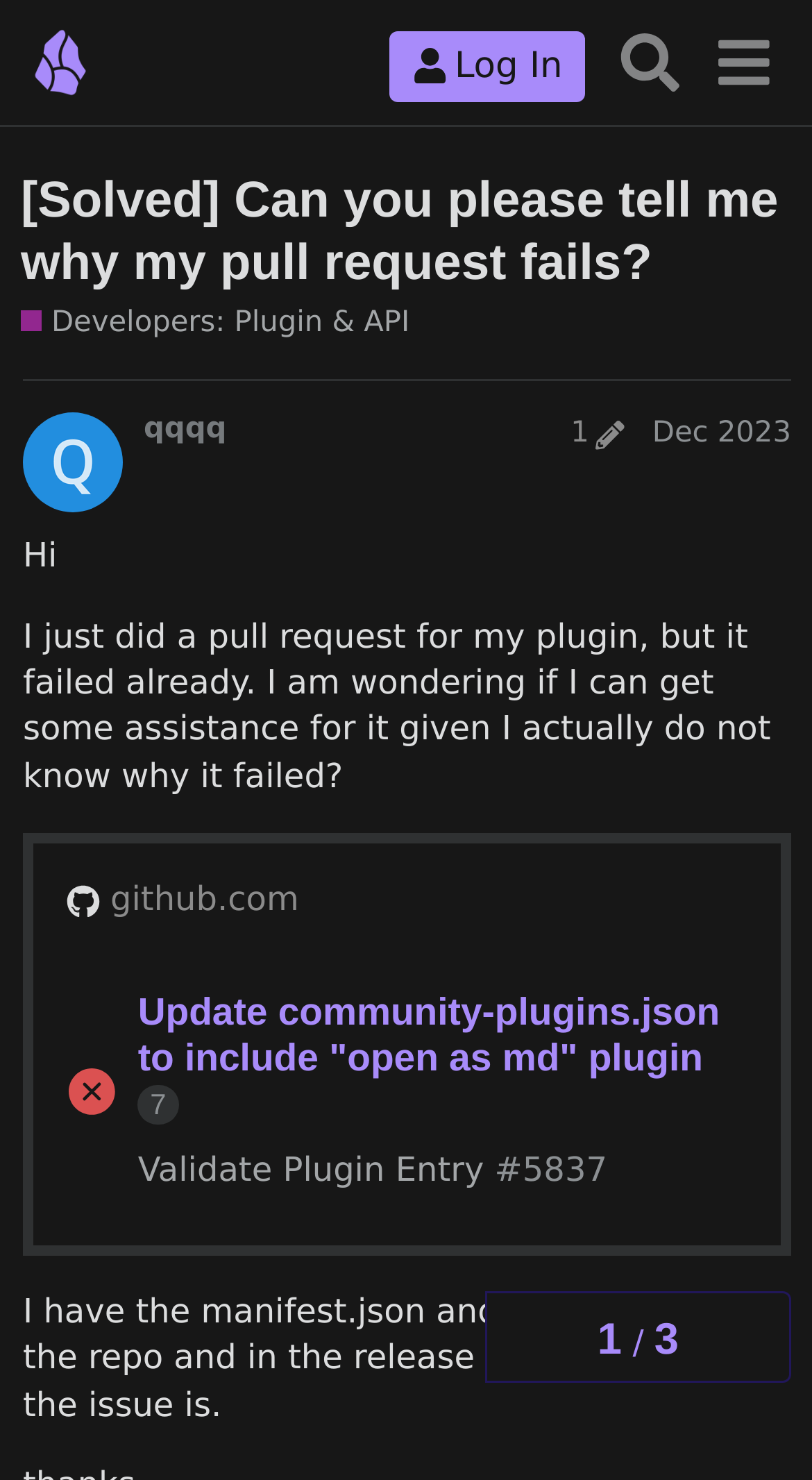Please indicate the bounding box coordinates for the clickable area to complete the following task: "View the 'Developers: Plugin & API' category". The coordinates should be specified as four float numbers between 0 and 1, i.e., [left, top, right, bottom].

[0.026, 0.204, 0.505, 0.234]